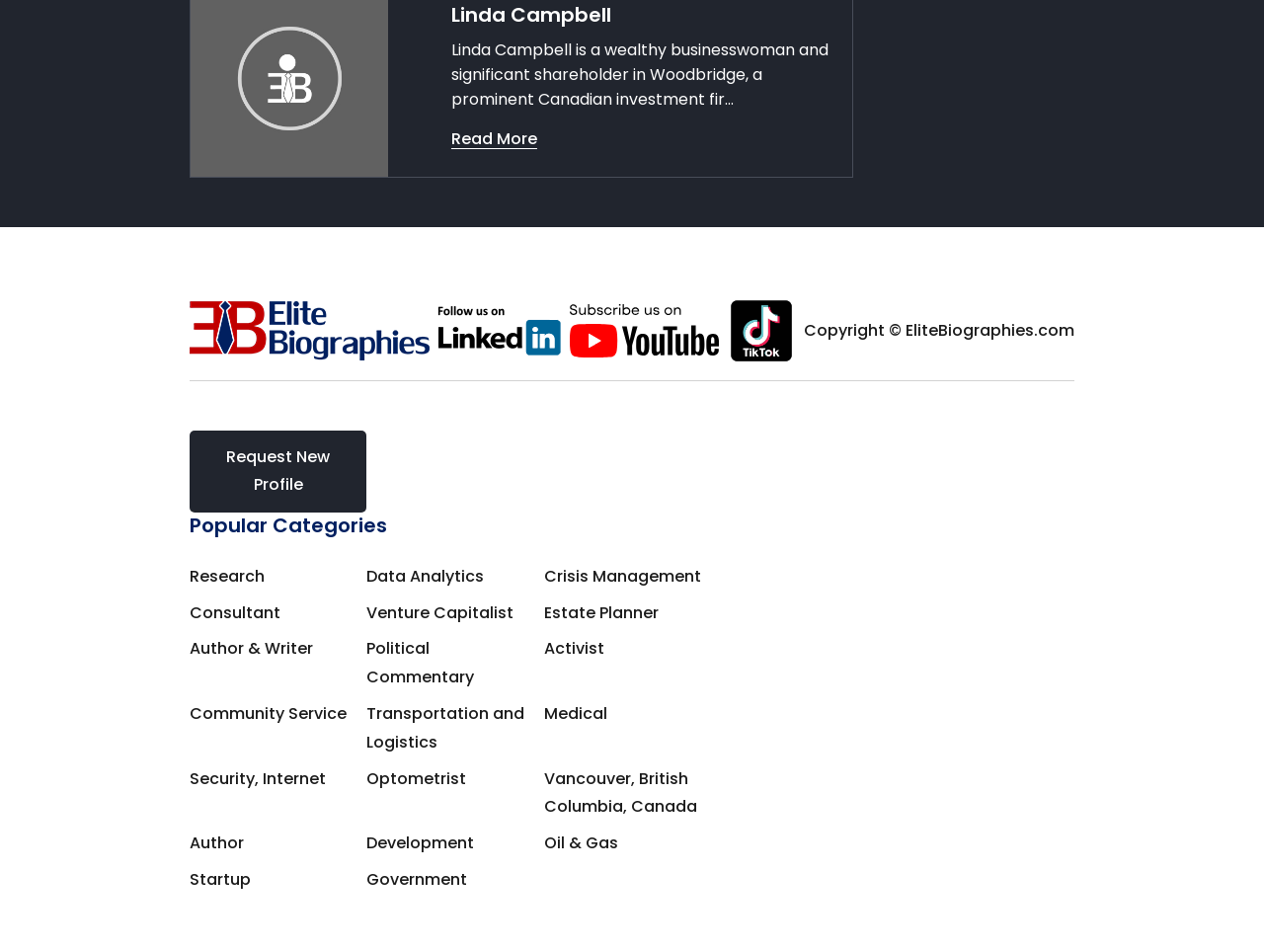Examine the image and give a thorough answer to the following question:
How many images are displayed on this page?

There are four images displayed on this page, each of which is wrapped in a link. They are located in the middle of the page, and they appear to be profile pictures or icons.